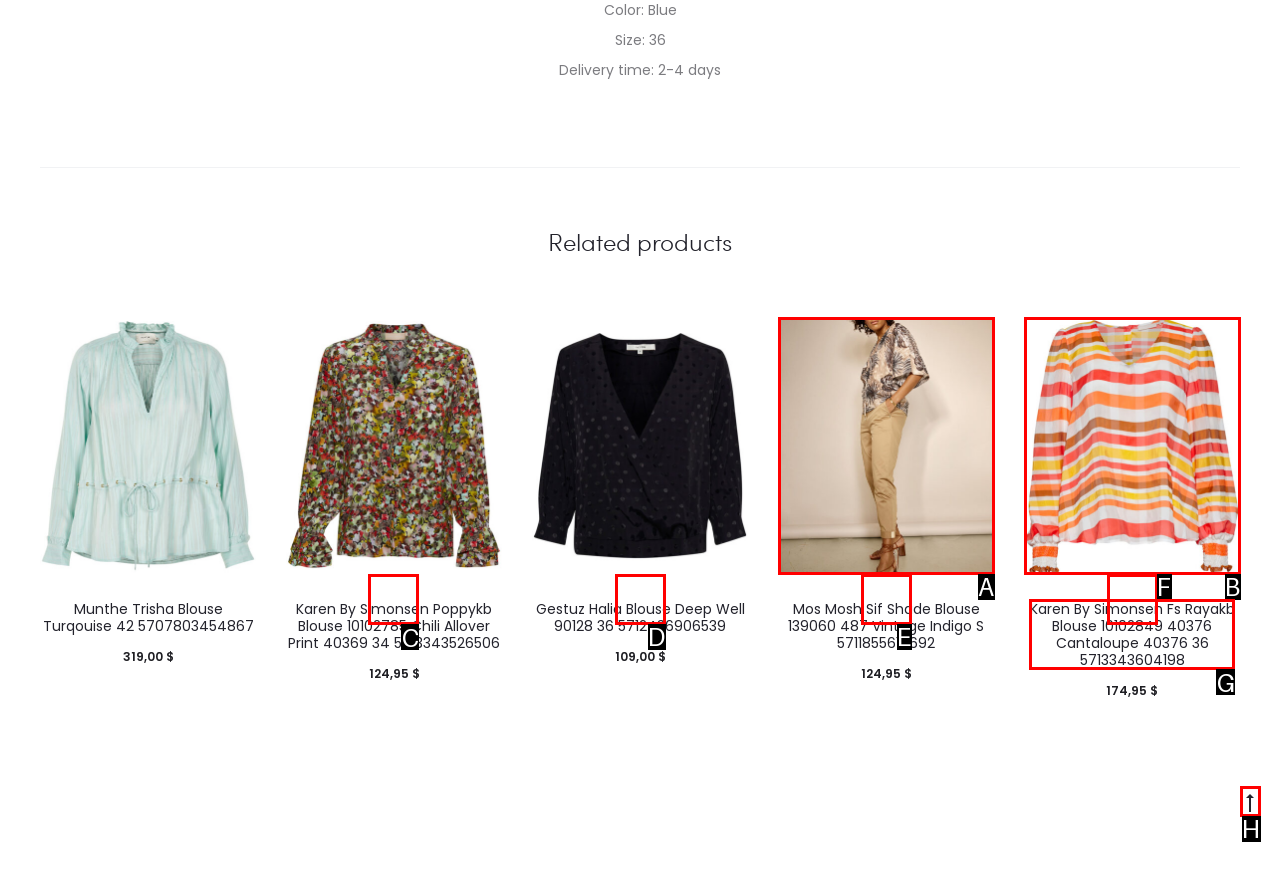Identify the HTML element I need to click to complete this task: Learn about Fire Safety Training Provide the option's letter from the available choices.

None